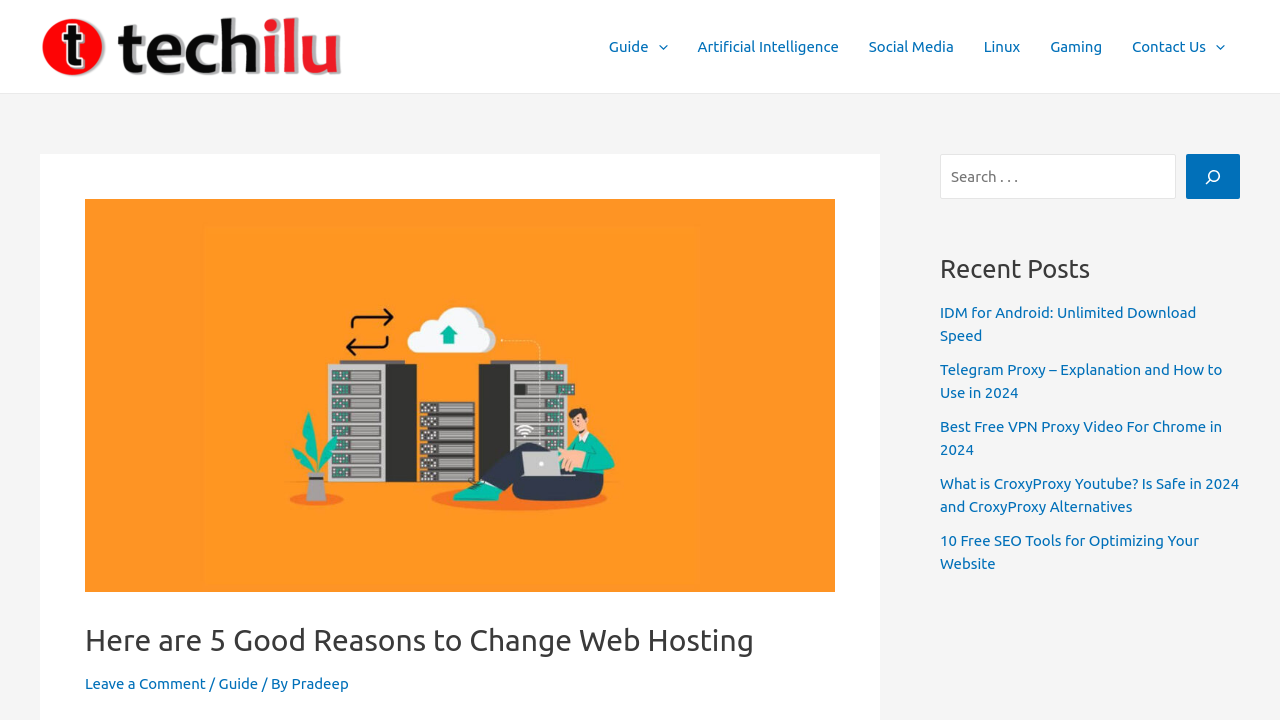How many categories are in the site navigation?
Respond to the question with a well-detailed and thorough answer.

The site navigation is located at the top of the webpage, and it contains 5 categories: Guide, Artificial Intelligence, Social Media, Linux, and Gaming.